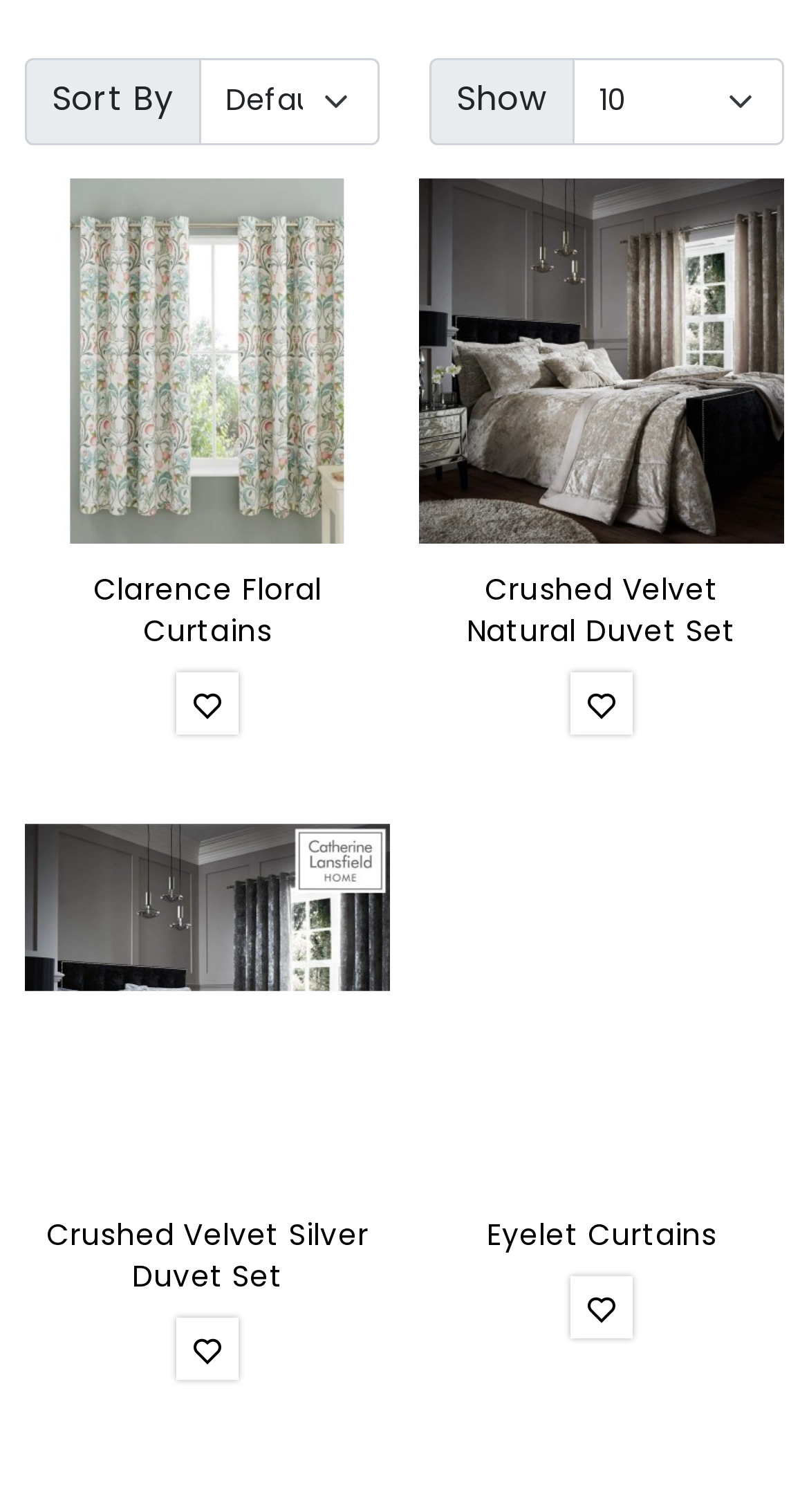Determine the bounding box coordinates of the UI element described below. Use the format (top-left x, top-left y, bottom-right x, bottom-right y) with floating point numbers between 0 and 1: alt="Eyelet Curtains" title="Eyelet Curtains"

[0.518, 0.65, 0.969, 0.677]